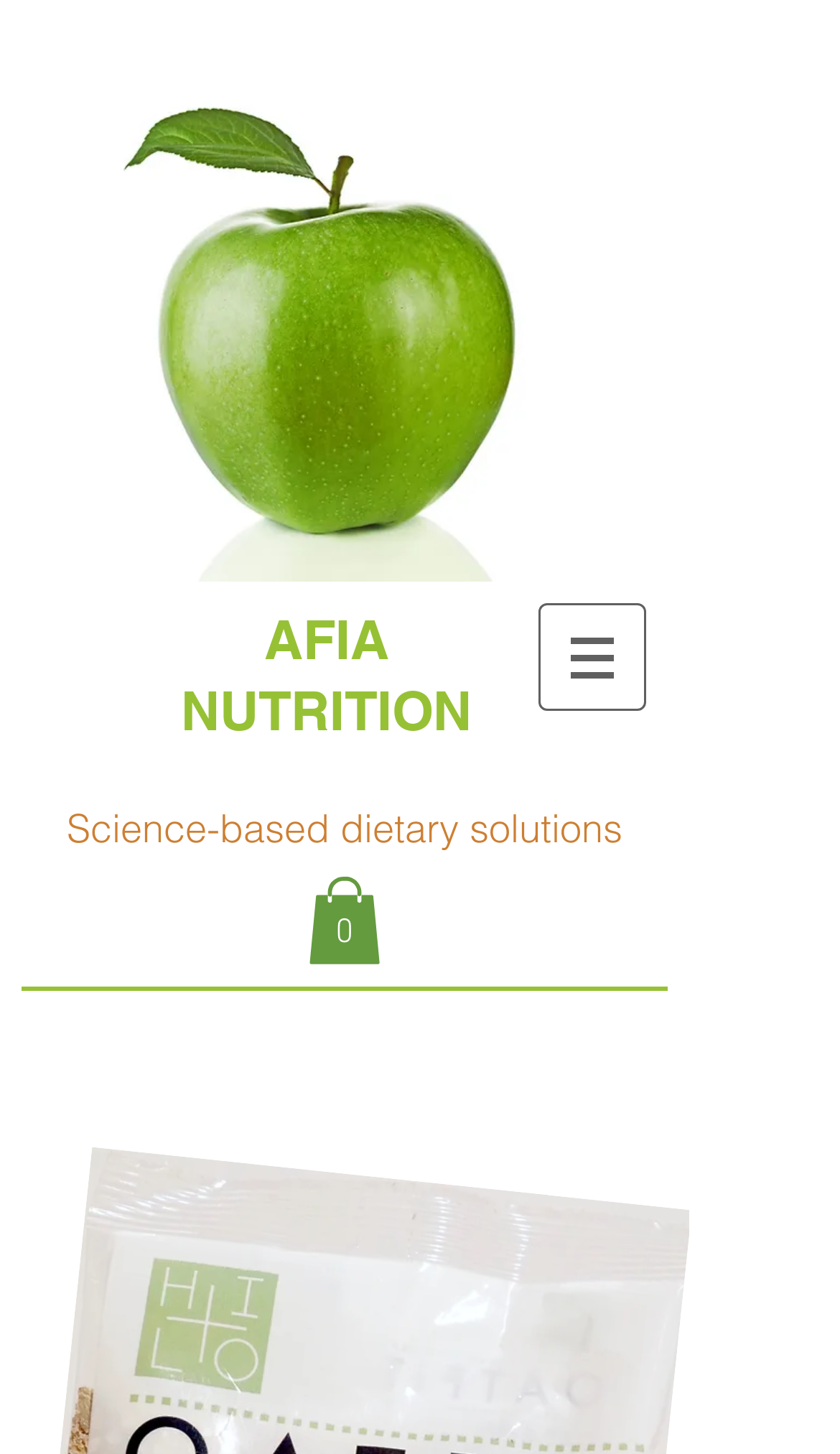What is the name of the company?
Deliver a detailed and extensive answer to the question.

The name of the company can be found in the heading element at the top of the page, which reads 'AFIA NUTRITION'.